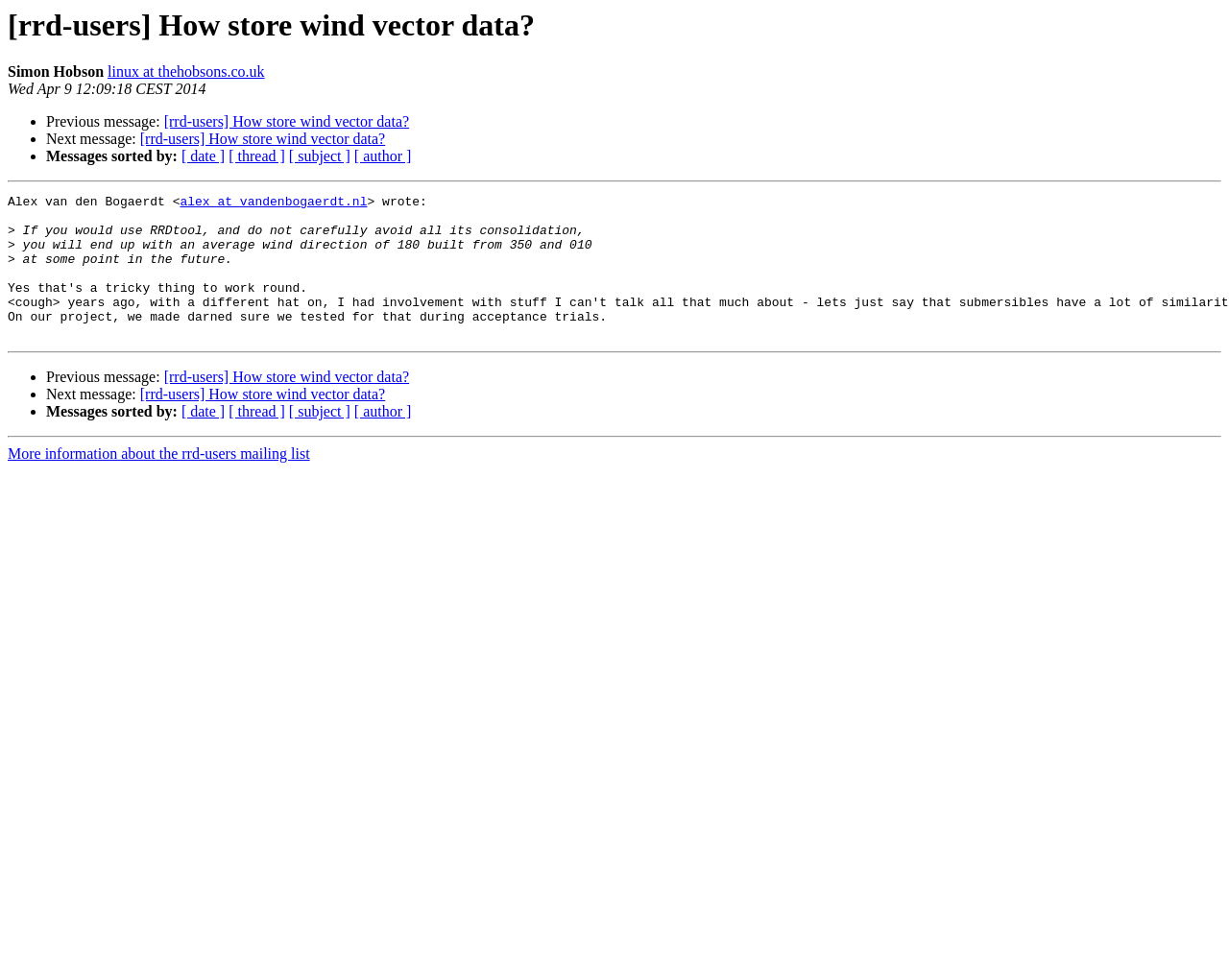What is the purpose of the separator elements?
Analyze the image and deliver a detailed answer to the question.

I observed that the separator elements are located between the messages, and they have a horizontal orientation, indicating that their purpose is to separate the messages from each other.